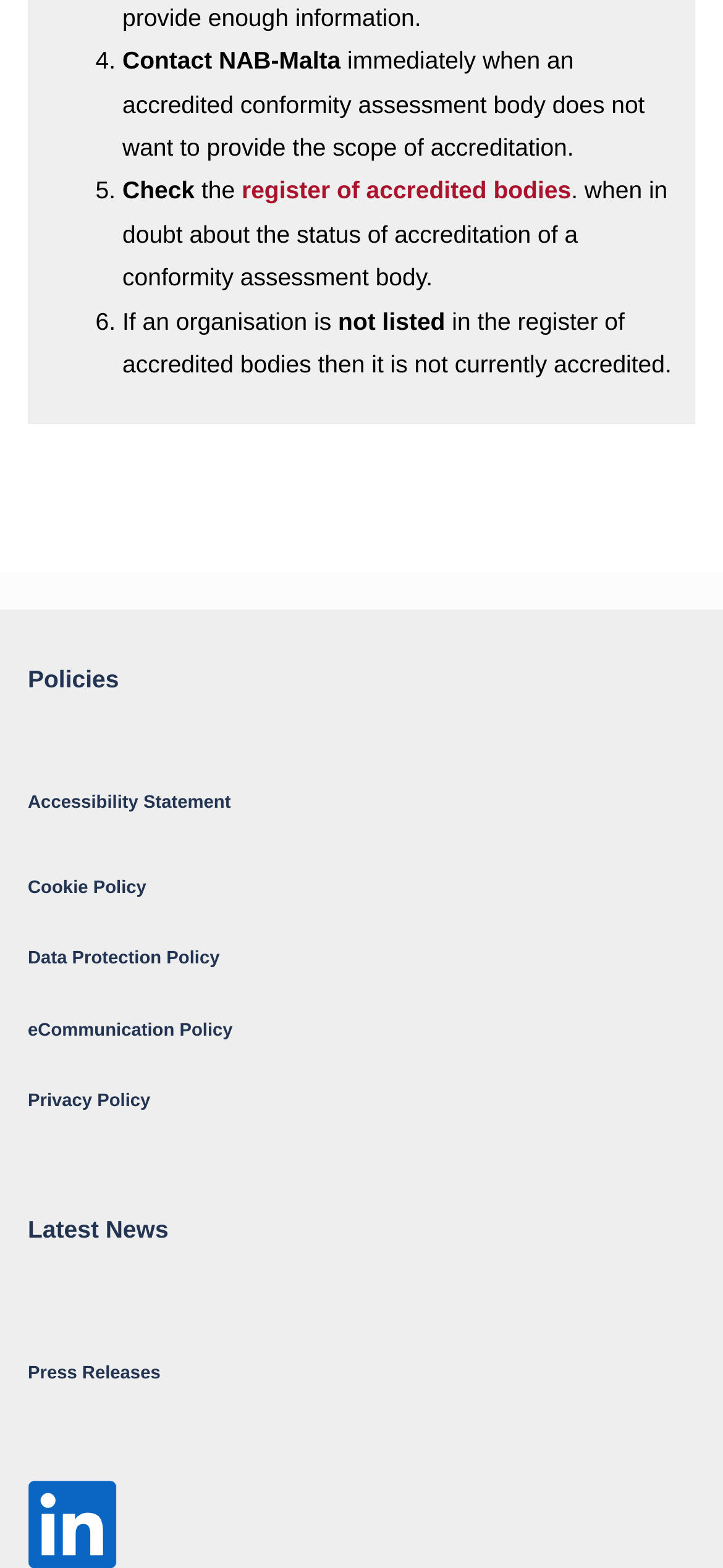Locate the bounding box of the UI element with the following description: "Data Protection Policy".

[0.038, 0.598, 0.304, 0.615]